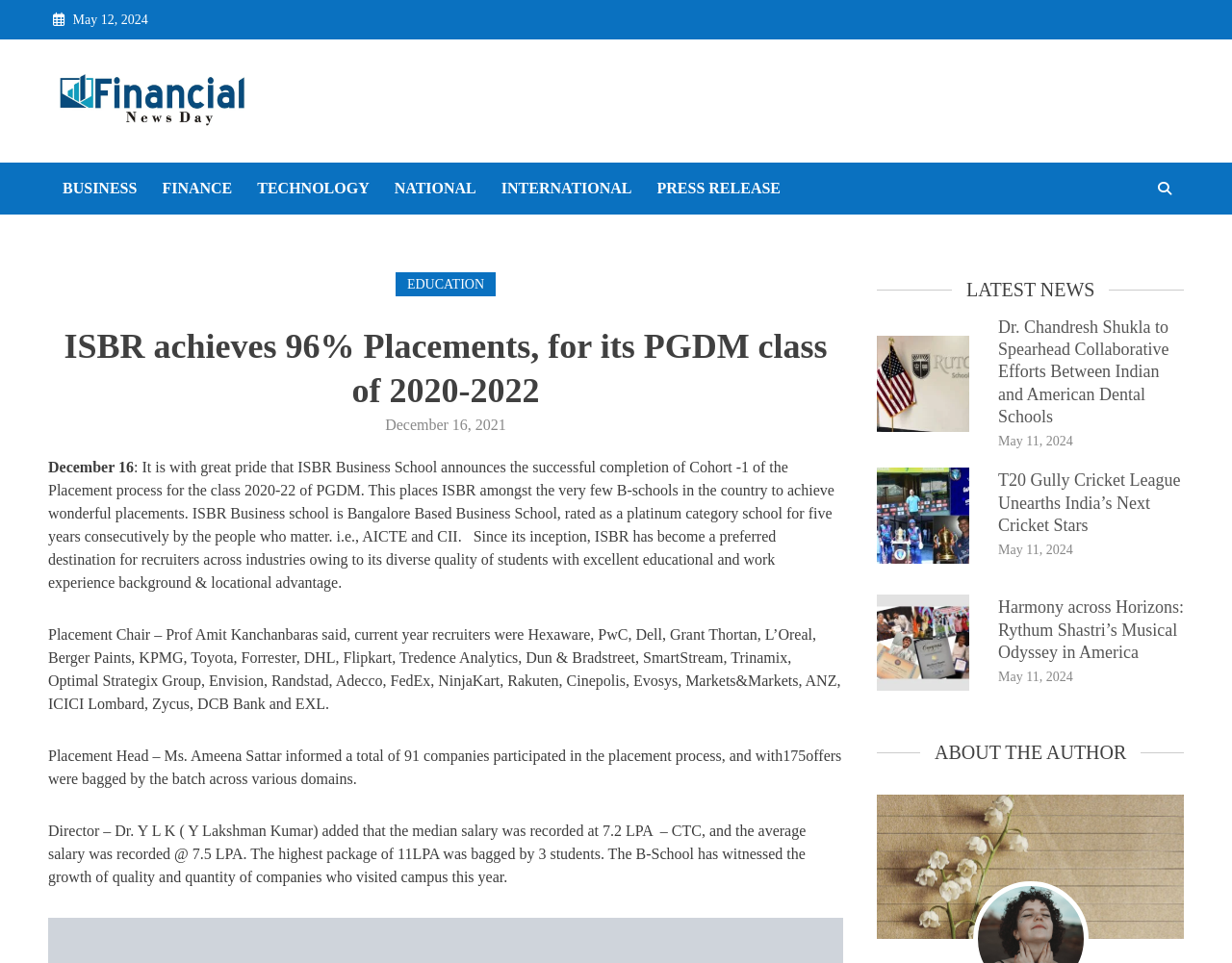Point out the bounding box coordinates of the section to click in order to follow this instruction: "View the '2024 Teams' page".

None